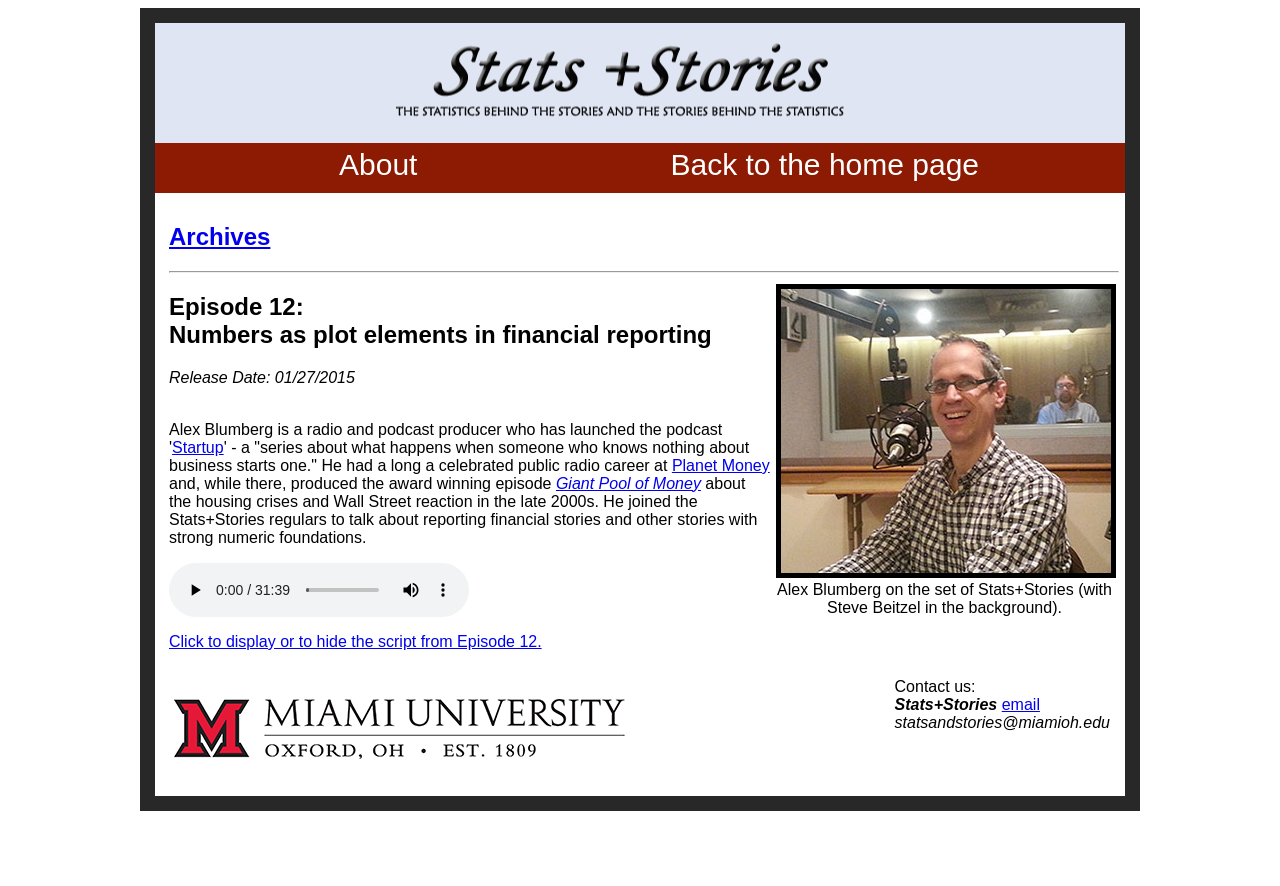Please identify the bounding box coordinates of the element I should click to complete this instruction: 'Read the script from Episode 12'. The coordinates should be given as four float numbers between 0 and 1, like this: [left, top, right, bottom].

[0.132, 0.714, 0.423, 0.733]